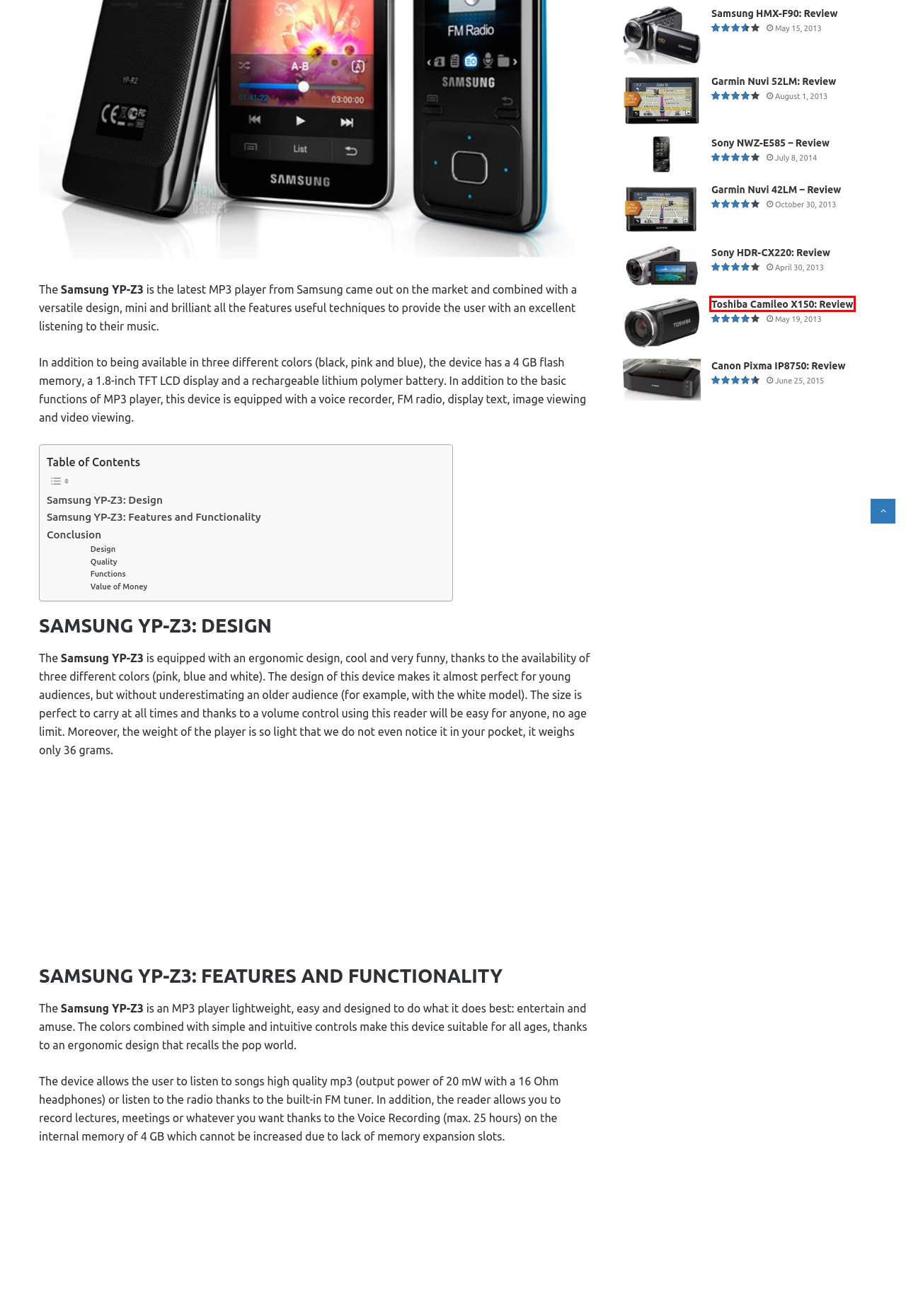Given a screenshot of a webpage with a red bounding box around an element, choose the most appropriate webpage description for the new page displayed after clicking the element within the bounding box. Here are the candidates:
A. Sony HDR-CX220 - Review
B. Toshiba Camileo X150 - Review
C. Garmin Nuvi 52LM - Review
D. Hardware Archives - Review Guidelines
E. Canon Pixma IP8750: Review - Review Guidelines
F. Sony NWZ-E585 - Review
G. Samsung HMX-F90 - Review
H. Garmin Nuvi 42LM - Review

B